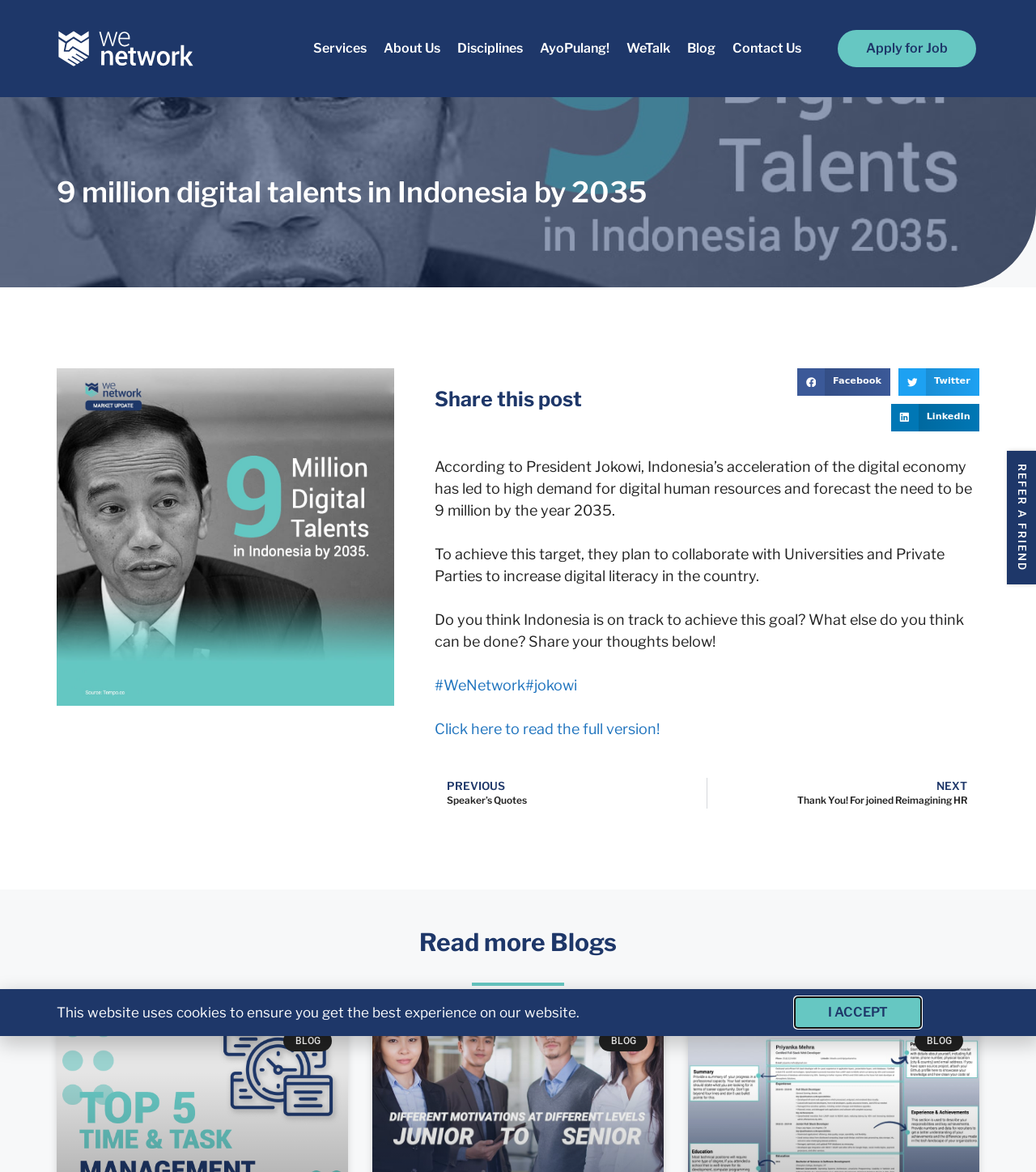Provide a one-word or one-phrase answer to the question:
What is the topic of the blog posts?

Digital human resources